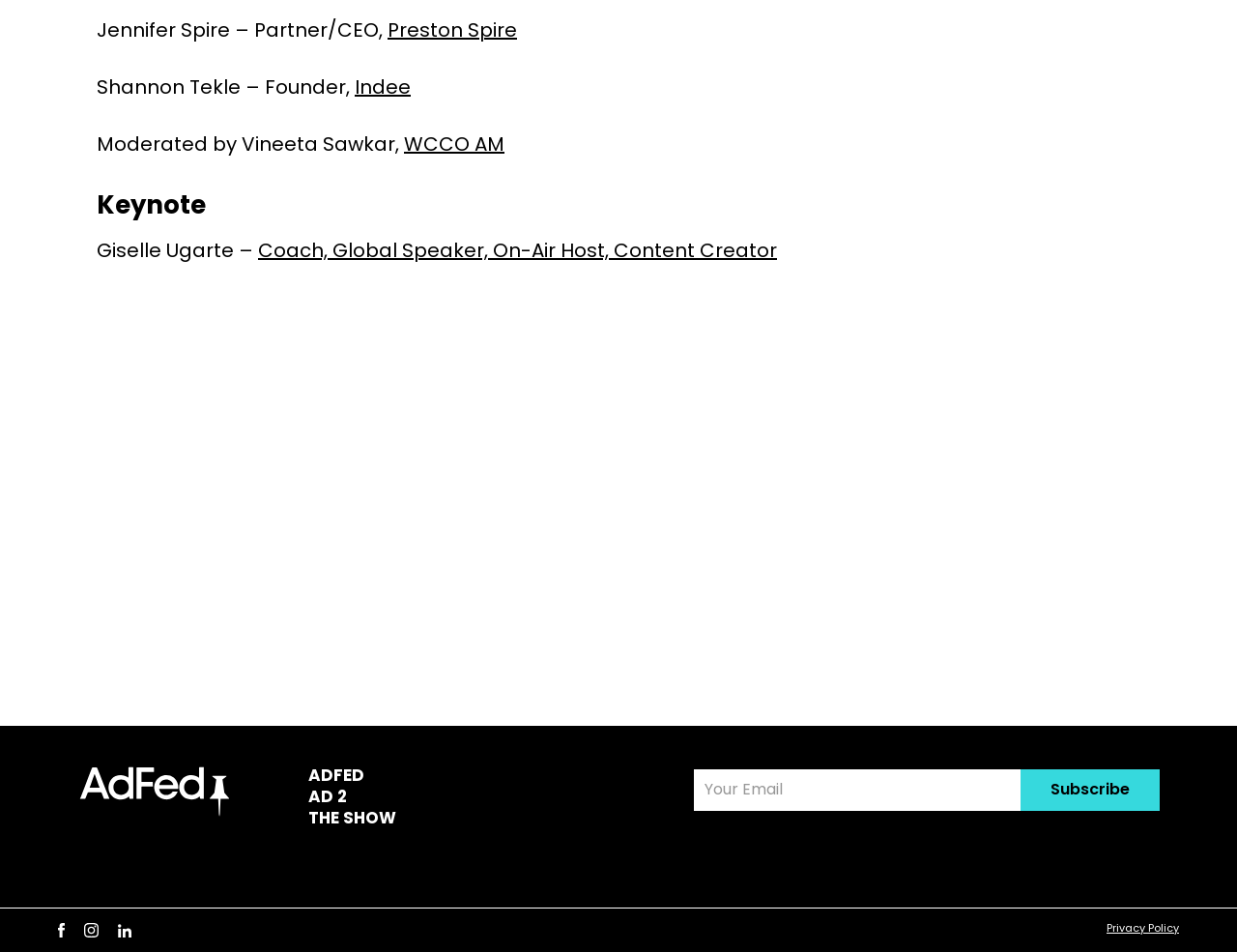Using the provided description parent_node: Subscribe name="email" placeholder="Your Email", find the bounding box coordinates for the UI element. Provide the coordinates in (top-left x, top-left y, bottom-right x, bottom-right y) format, ensuring all values are between 0 and 1.

[0.561, 0.808, 0.825, 0.851]